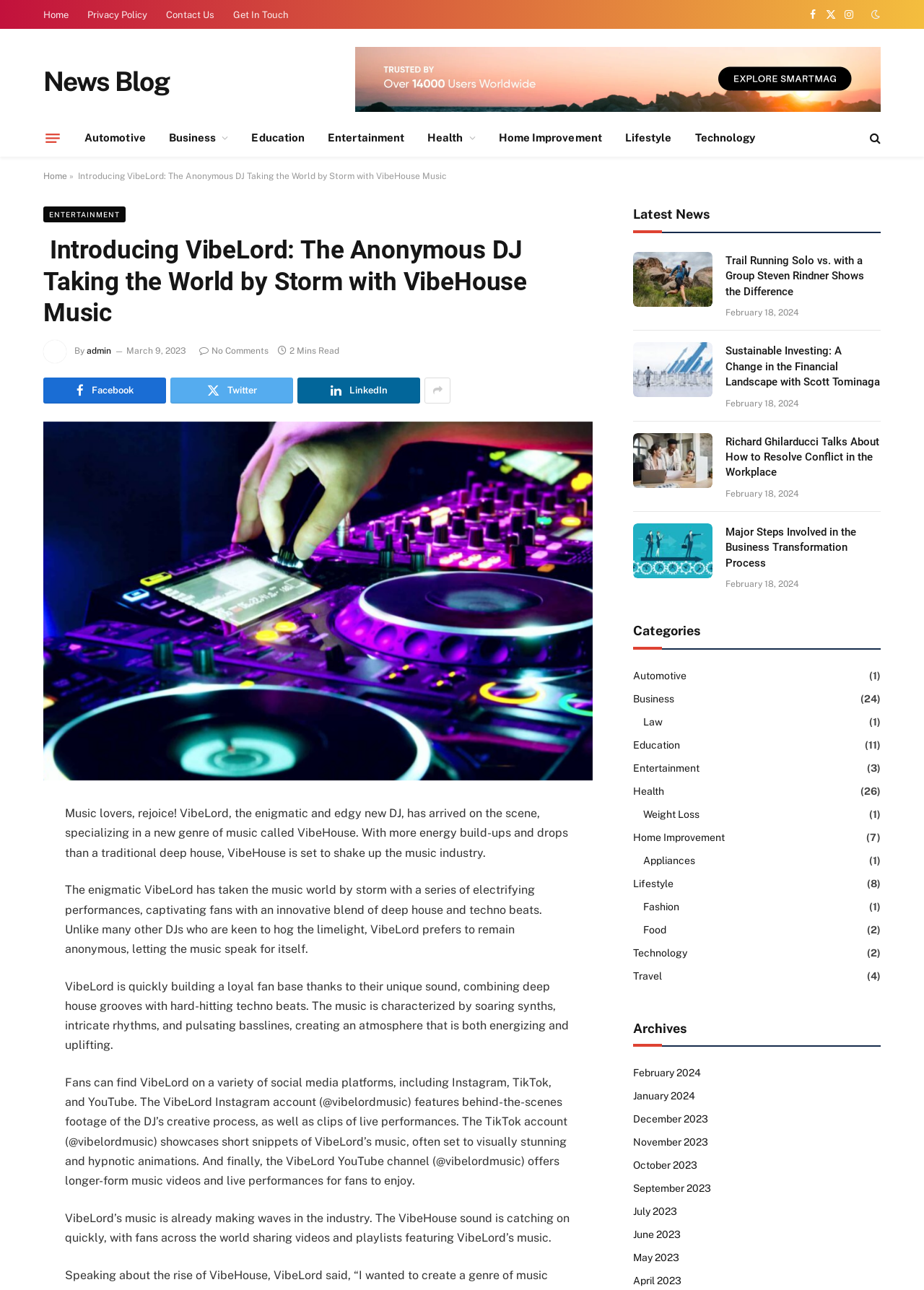Determine the bounding box coordinates for the clickable element to execute this instruction: "Share the article". Provide the coordinates as four float numbers between 0 and 1, i.e., [left, top, right, bottom].

[0.008, 0.627, 0.041, 0.634]